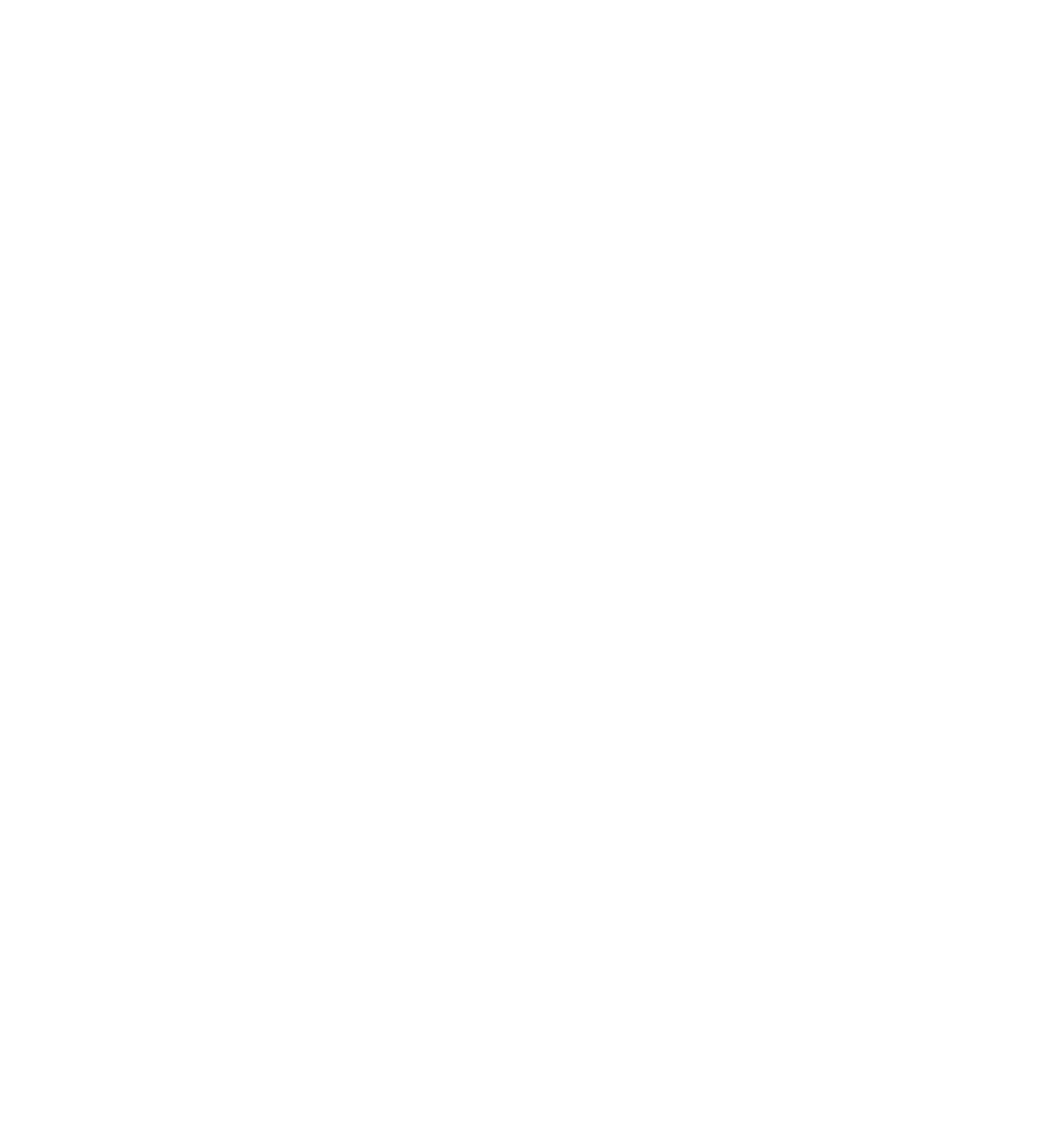Show the bounding box coordinates for the element that needs to be clicked to execute the following instruction: "Share the article on social media". Provide the coordinates in the form of four float numbers between 0 and 1, i.e., [left, top, right, bottom].

[0.512, 0.245, 0.55, 0.26]